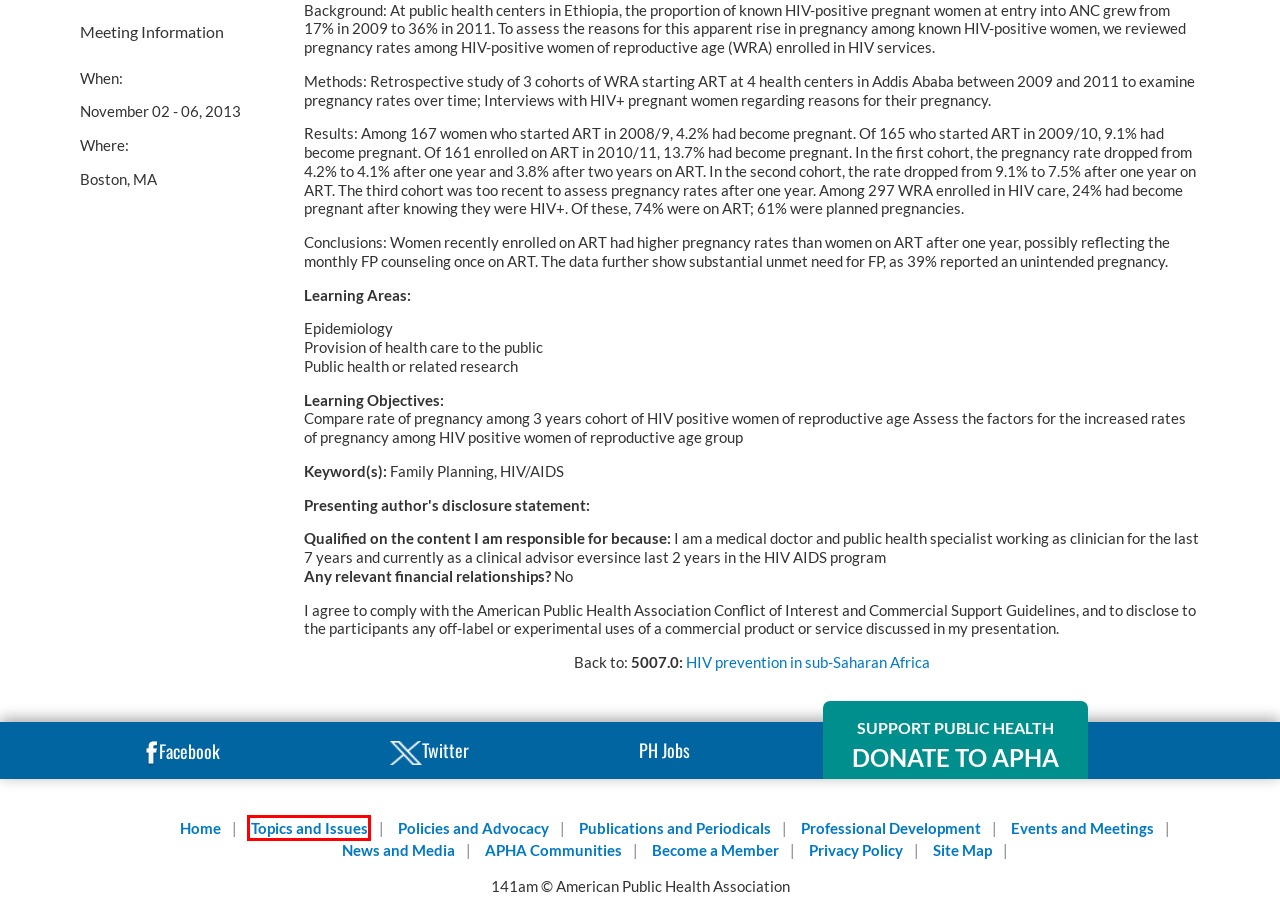You have a screenshot showing a webpage with a red bounding box around a UI element. Choose the webpage description that best matches the new page after clicking the highlighted element. Here are the options:
A. Professional Development
B. Single Gift - Advocacy
C. Site Map
D. APHA Communities
E. Privacy Policy
F. Topics & Issues
G. Policy Statements and Advocacy
H. APHA Membership

F